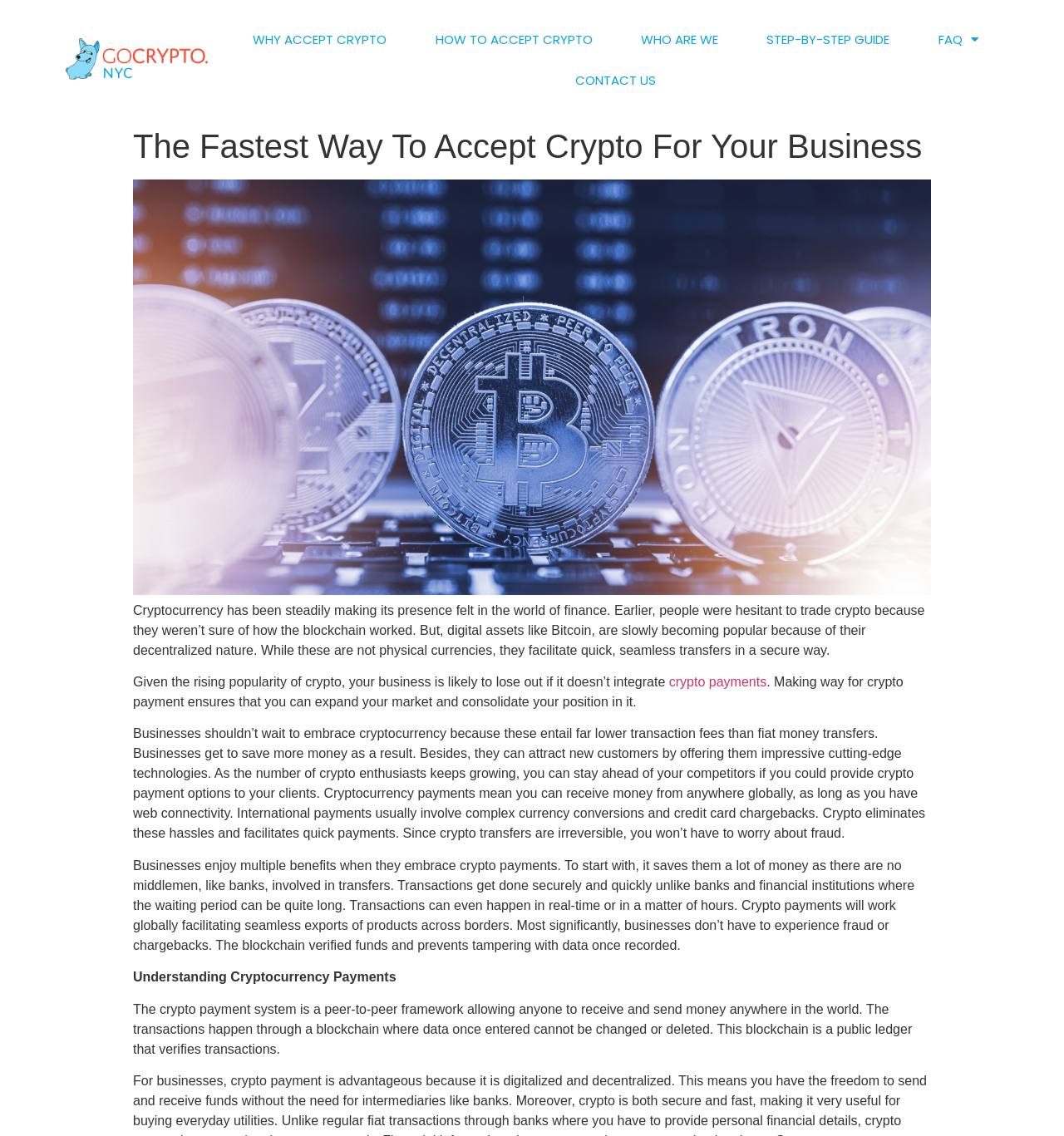What is the scope of crypto payments?
Please provide a single word or phrase as your answer based on the screenshot.

Global